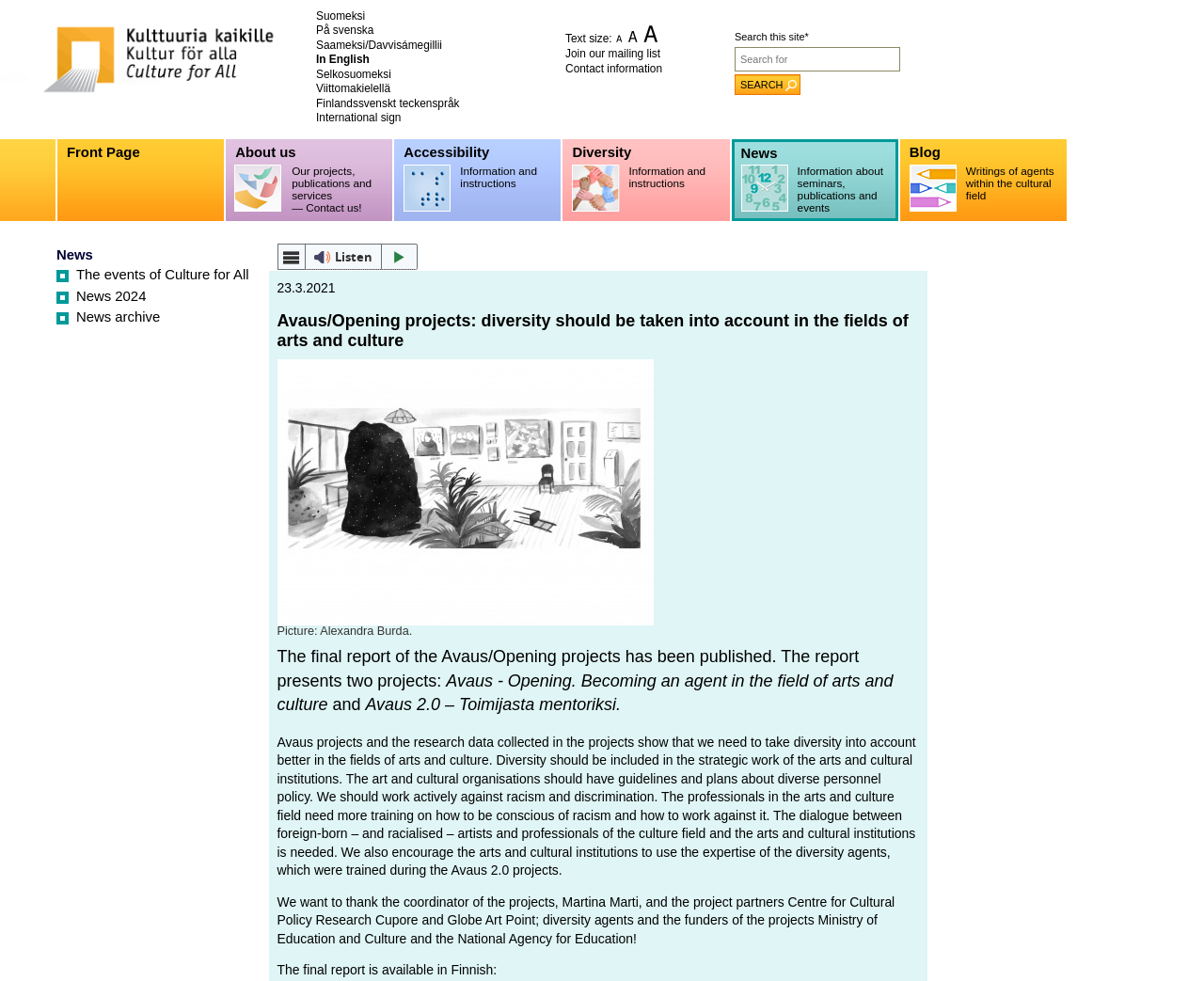Given the following UI element description: "Suomeksi", find the bounding box coordinates in the webpage screenshot.

[0.262, 0.01, 0.303, 0.023]